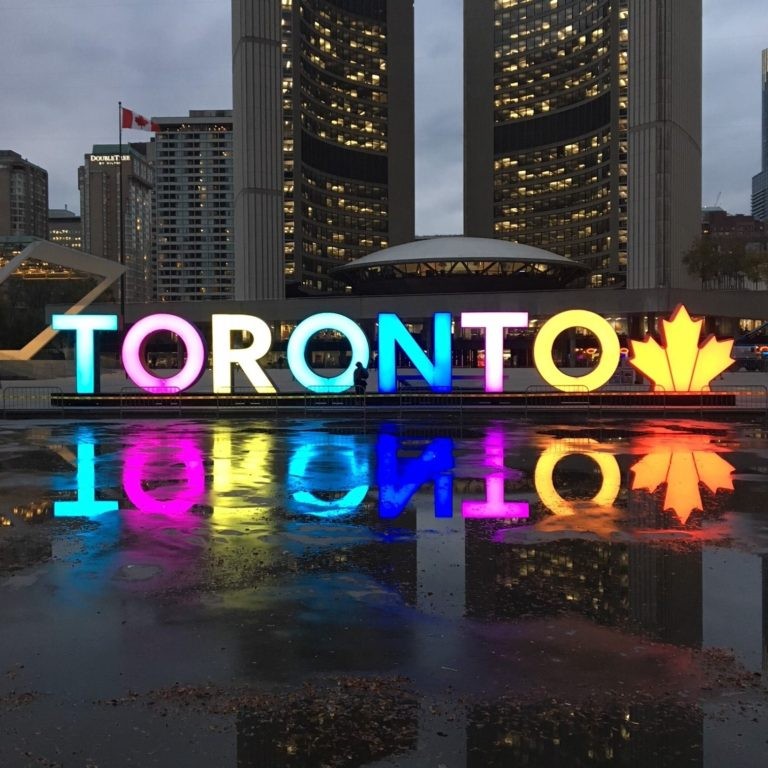What is stylized on the sign?
Observe the image and answer the question with a one-word or short phrase response.

A maple leaf